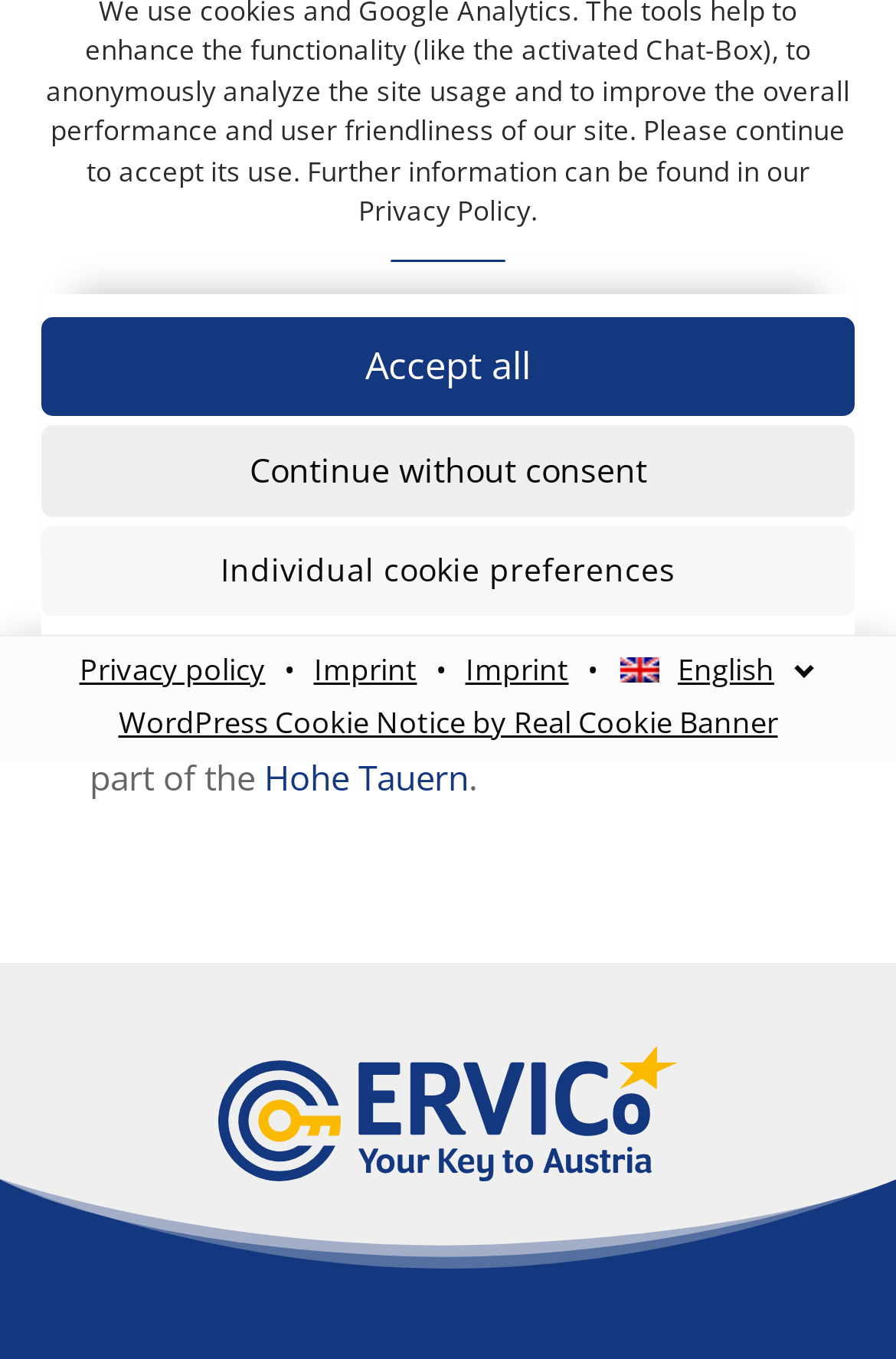From the element description: "Imprint", extract the bounding box coordinates of the UI element. The coordinates should be expressed as four float numbers between 0 and 1, in the order [left, top, right, bottom].

[0.506, 0.478, 0.647, 0.507]